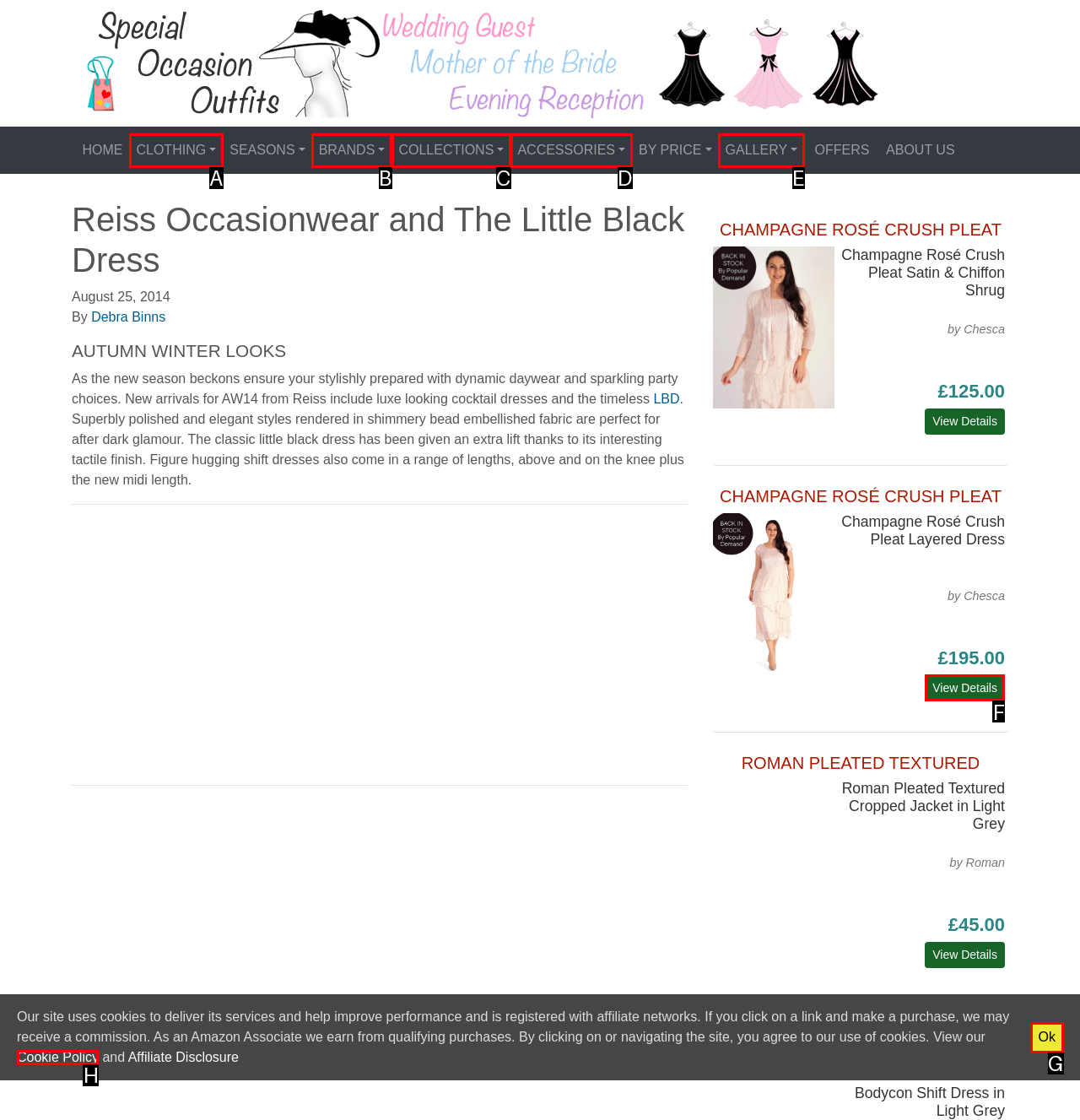From the options presented, which lettered element matches this description: BRANDS
Reply solely with the letter of the matching option.

B